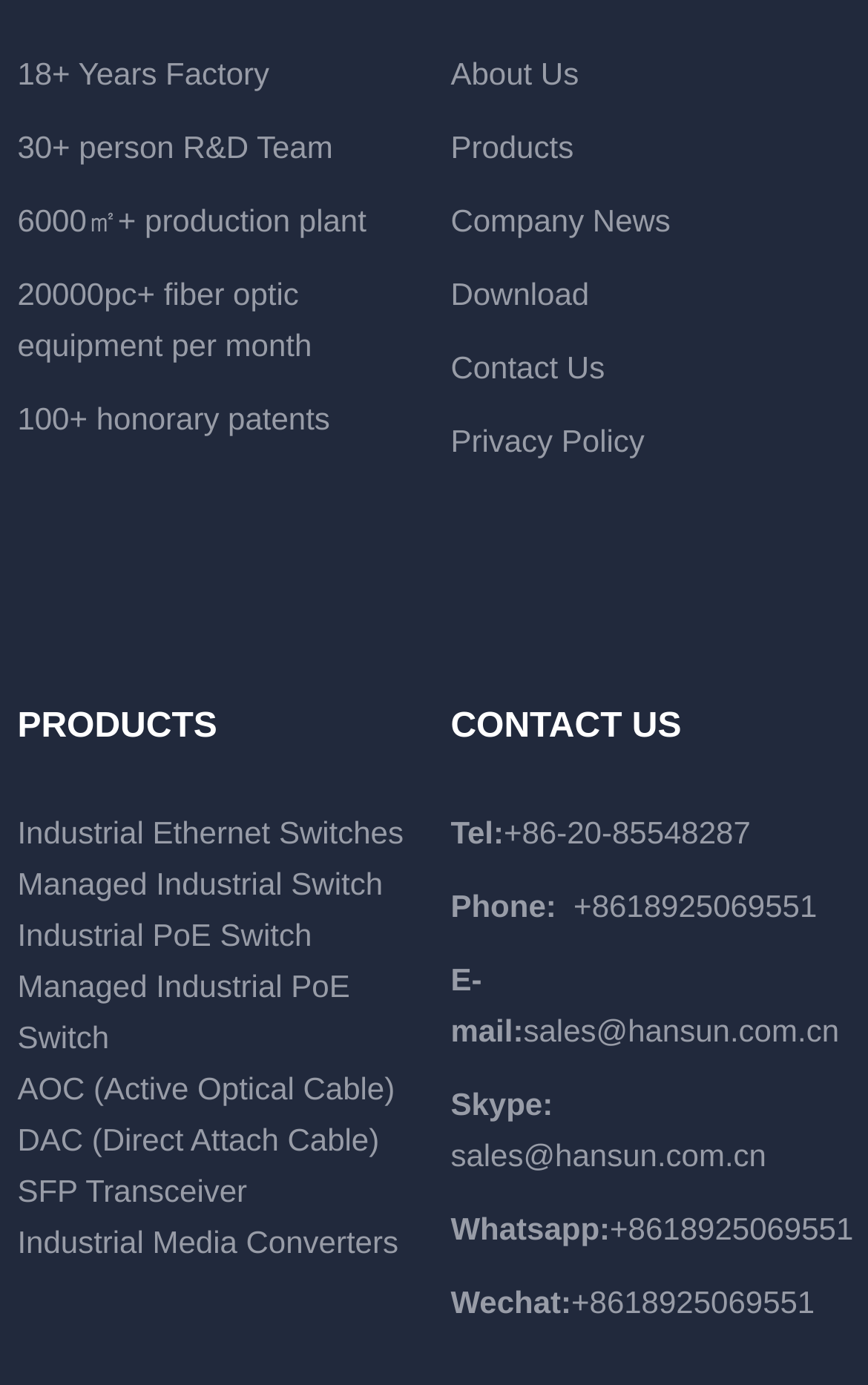How many links are there in the About Us section?
Please answer the question with as much detail as possible using the screenshot.

I counted the links in the About Us section and found only one link, which is 'About Us'.